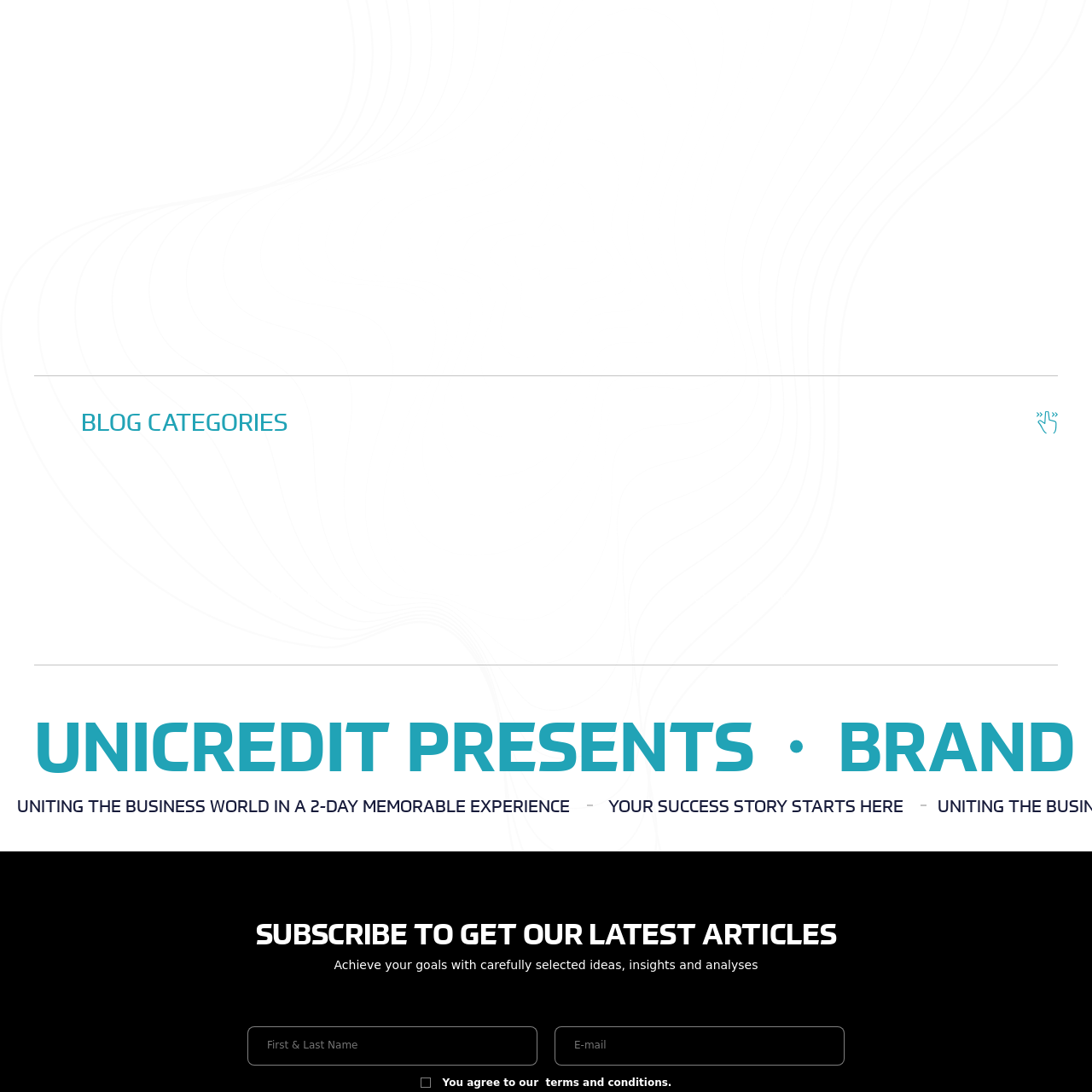Describe thoroughly what is shown in the red-bordered area of the image.

The image displays a stylized logo or icon representing a theme related to "Blockchain News." It is characterized by a modern and simplified design, encapsulating the essence of innovation in the digital finance space. This image is prominently featured on a webpage highlighting various blog categories, including a section specifically for Blockchain News, which aims to inform visitors about the latest developments and insights in the blockchain sector. The overall layout suggests a focus on providing valuable content to those interested in the intersection of technology and finance.